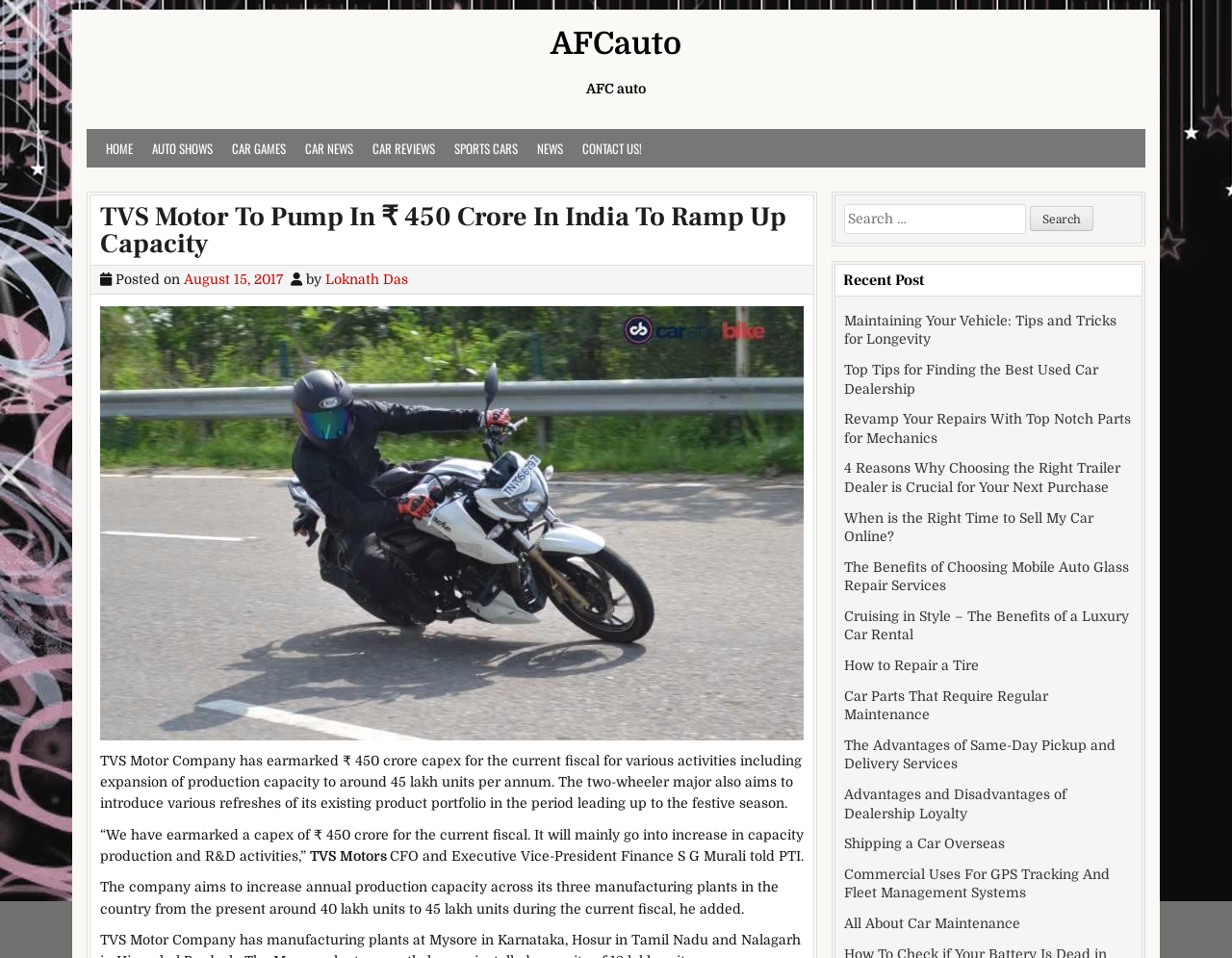Find the bounding box of the UI element described as: "How to Repair a Tire". The bounding box coordinates should be given as four float values between 0 and 1, i.e., [left, top, right, bottom].

[0.685, 0.687, 0.795, 0.703]